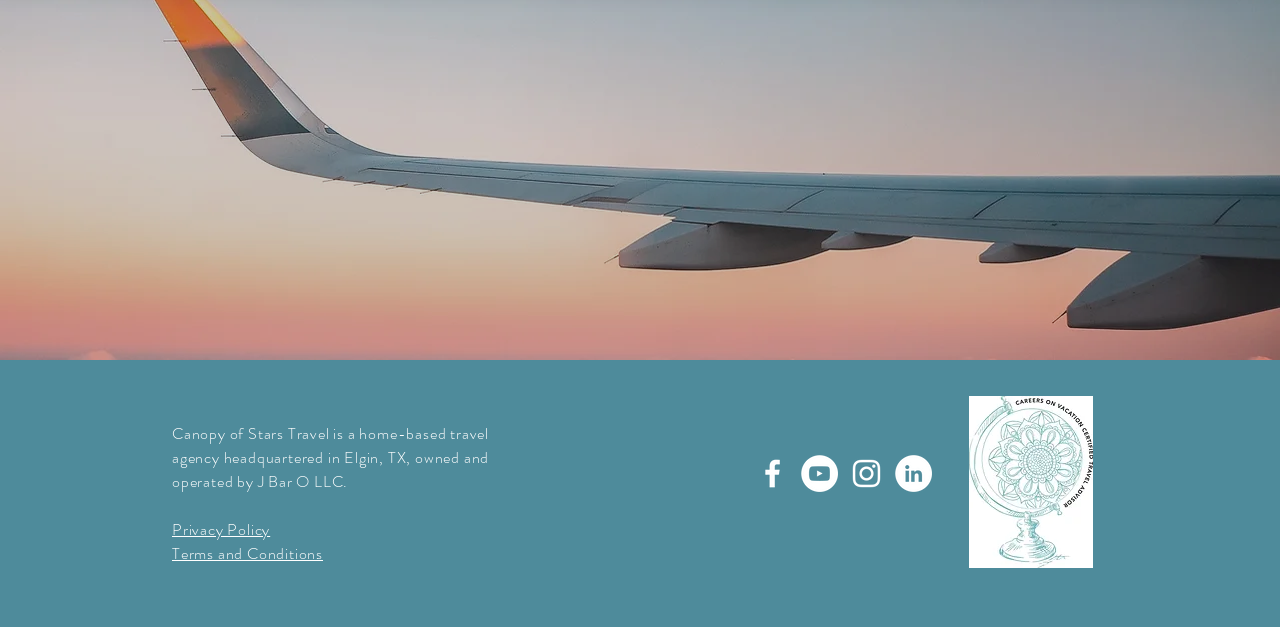Using the format (top-left x, top-left y, bottom-right x, bottom-right y), provide the bounding box coordinates for the described UI element. All values should be floating point numbers between 0 and 1: aria-label="White Instagram Icon"

[0.662, 0.726, 0.691, 0.785]